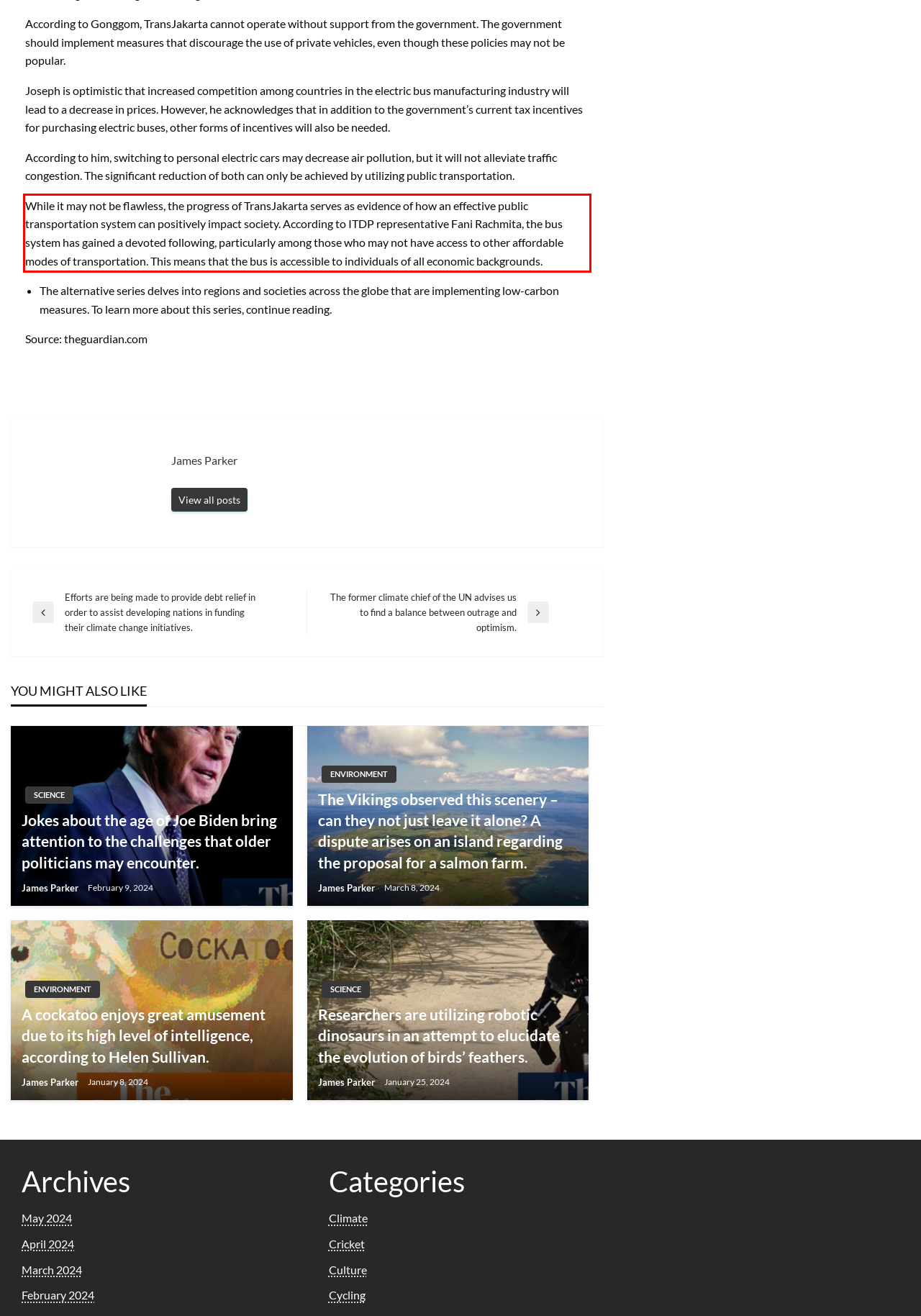Please analyze the provided webpage screenshot and perform OCR to extract the text content from the red rectangle bounding box.

While it may not be flawless, the progress of TransJakarta serves as evidence of how an effective public transportation system can positively impact society. According to ITDP representative Fani Rachmita, the bus system has gained a devoted following, particularly among those who may not have access to other affordable modes of transportation. This means that the bus is accessible to individuals of all economic backgrounds.